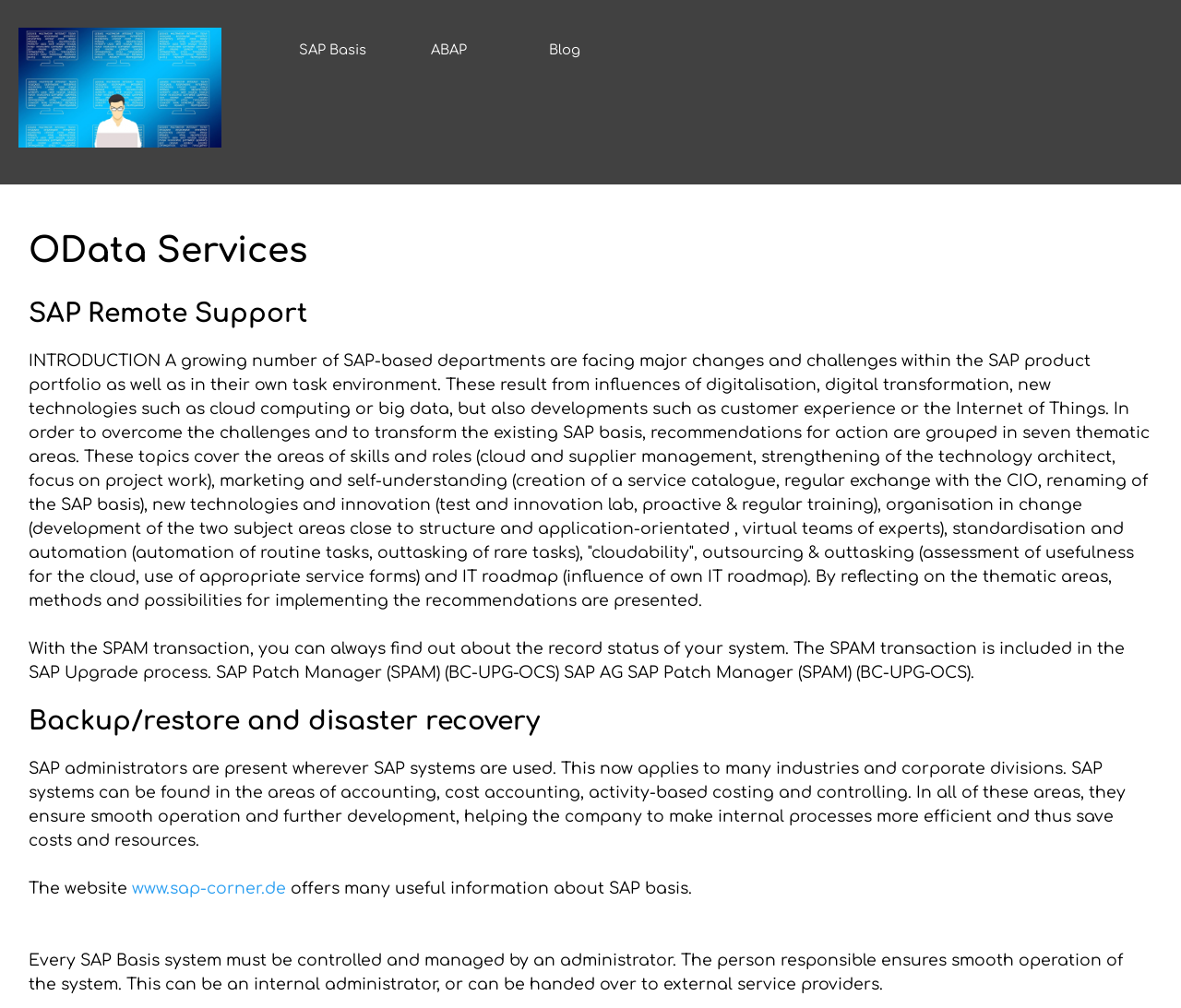What is the role of an SAP administrator?
We need a detailed and exhaustive answer to the question. Please elaborate.

Based on the webpage content, I can see that an SAP administrator is responsible for ensuring the smooth operation of the SAP system, which includes tasks such as controlling and managing the system, and can be done by an internal administrator or external service providers.